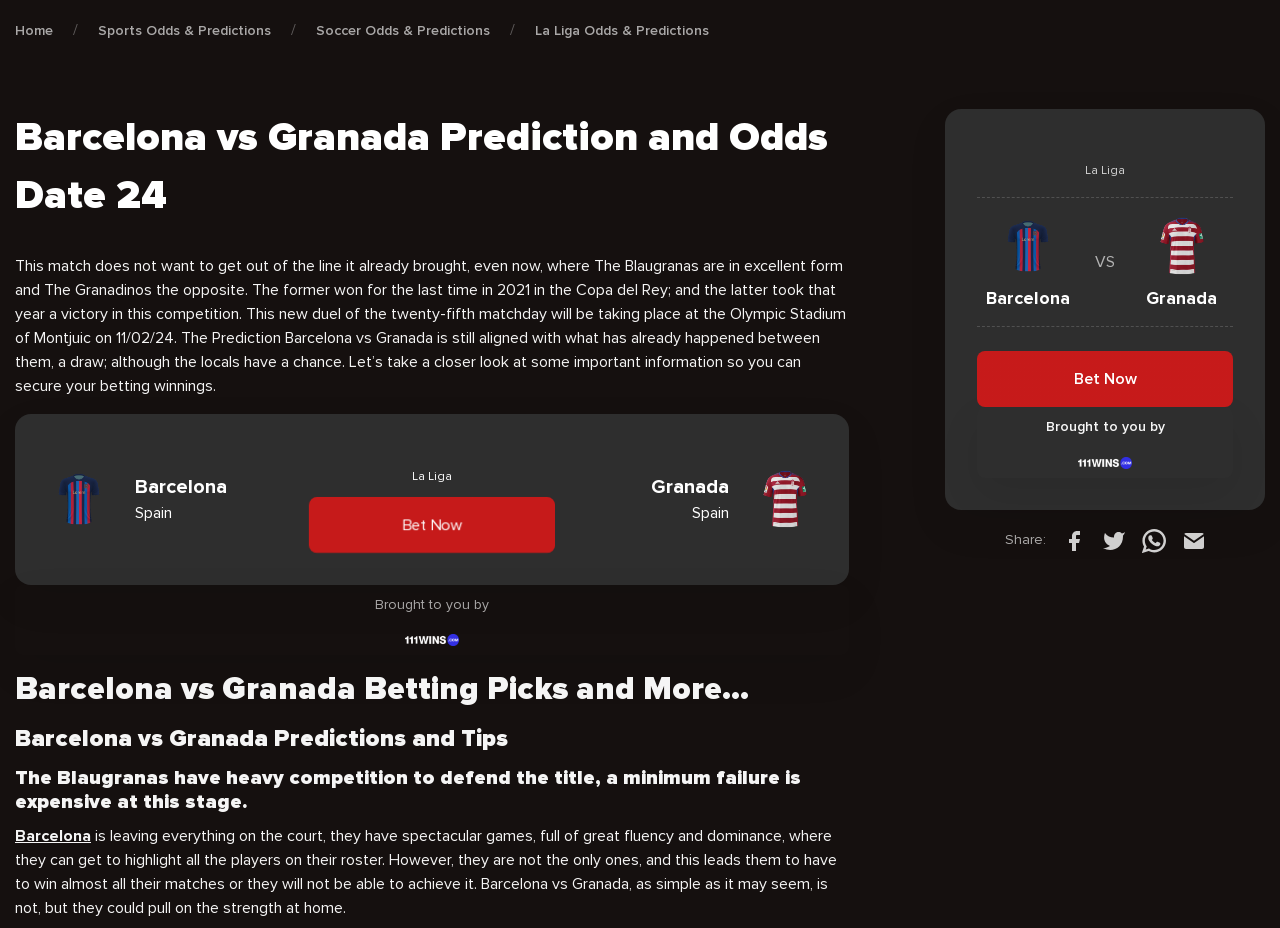Please find and report the bounding box coordinates of the element to click in order to perform the following action: "Click on Bet Now". The coordinates should be expressed as four float numbers between 0 and 1, in the format [left, top, right, bottom].

[0.241, 0.535, 0.434, 0.595]